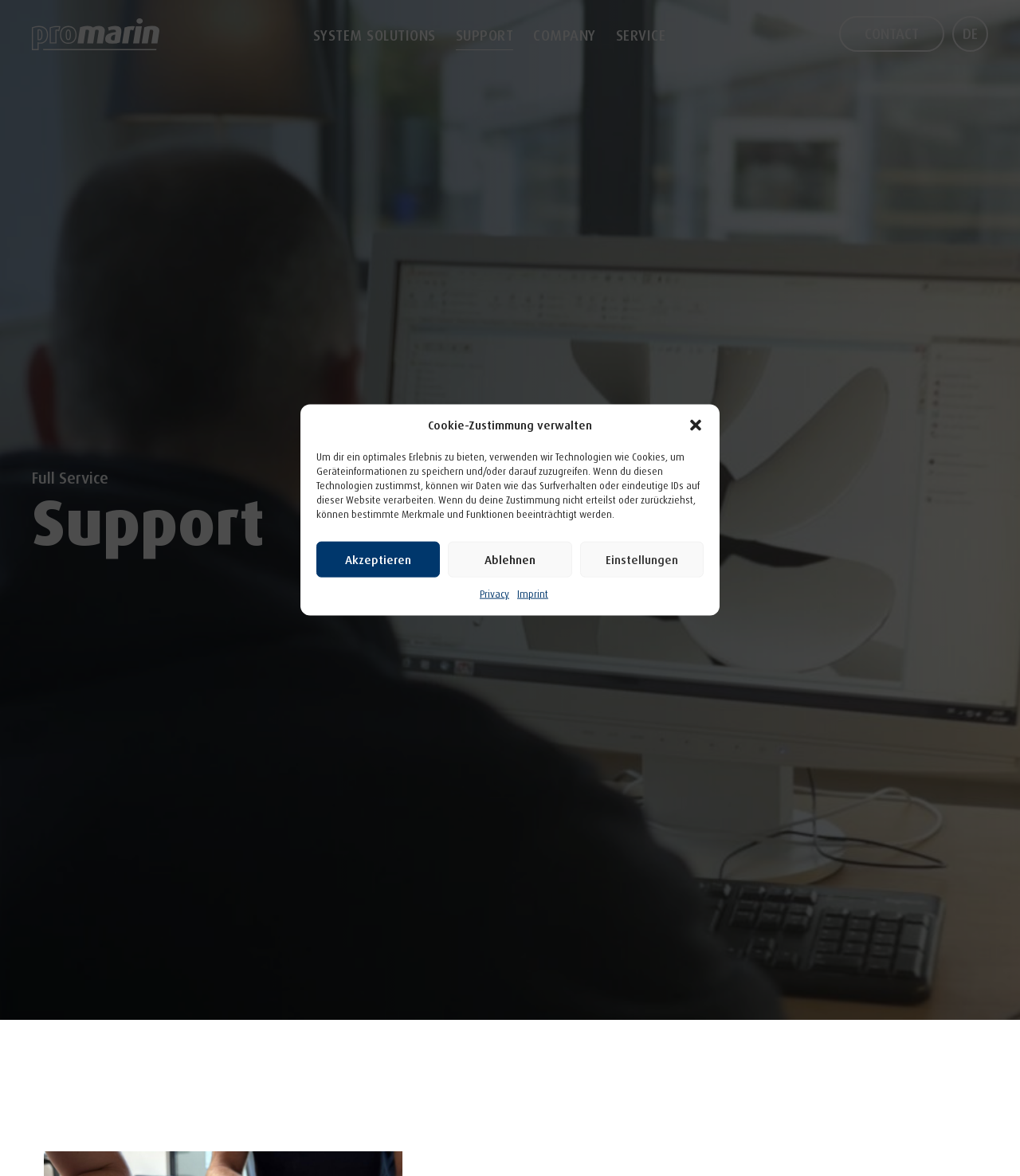What is the main category of the menu item 'SYSTEM SOLUTIONS'?
Please respond to the question with a detailed and informative answer.

By analyzing the menu items in the navigation bar, I found that 'SYSTEM SOLUTIONS' is one of the main categories, which suggests that it is a top-level menu item.